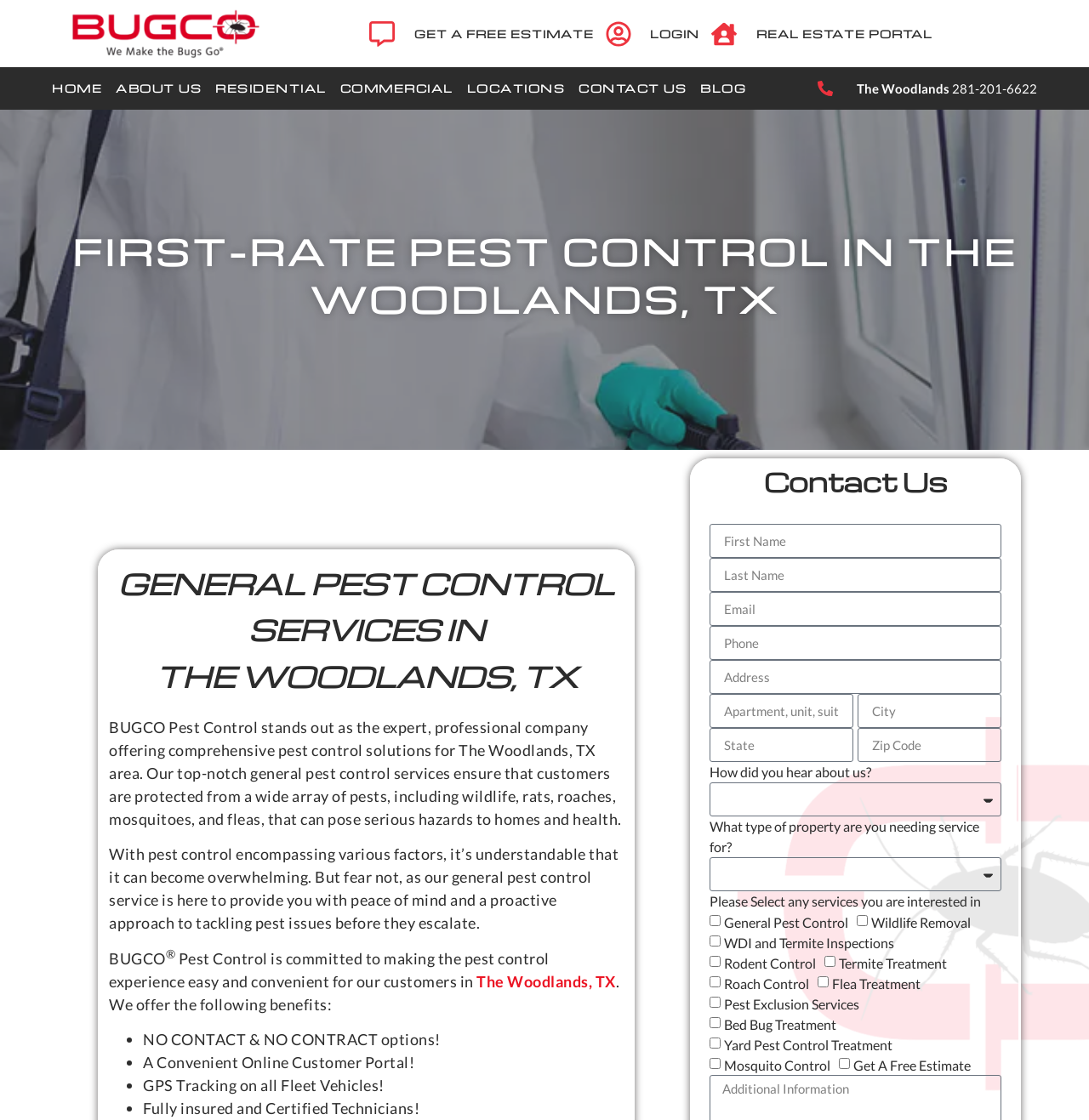Based on the visual content of the image, answer the question thoroughly: What is the phone number for The Woodlands location?

The phone number for The Woodlands location can be found at the top right corner of the webpage, which is a link with the text 'The Woodlands 281-201-6622'.